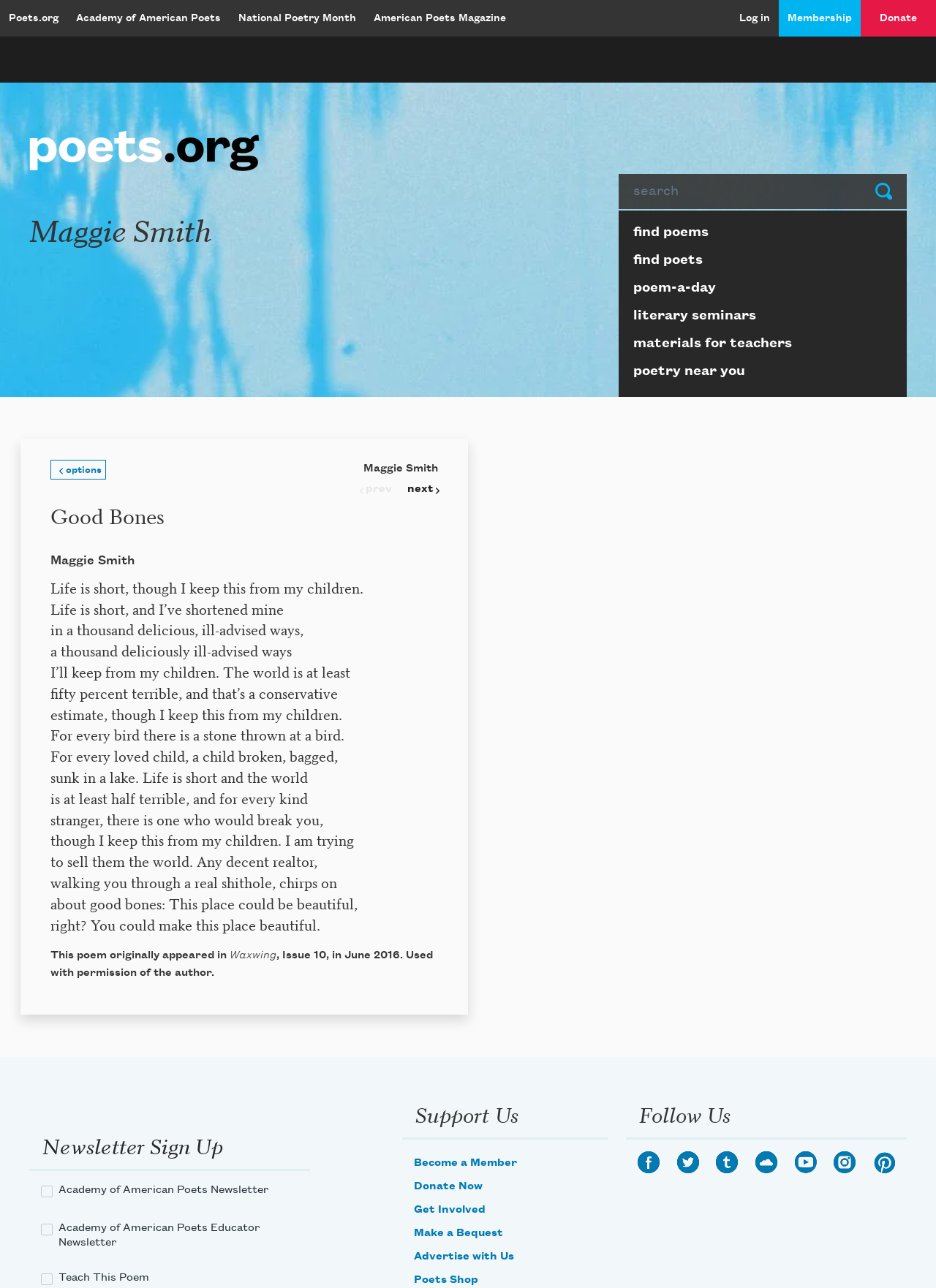Determine the bounding box coordinates of the element that should be clicked to execute the following command: "Search for poems".

[0.661, 0.135, 0.919, 0.162]